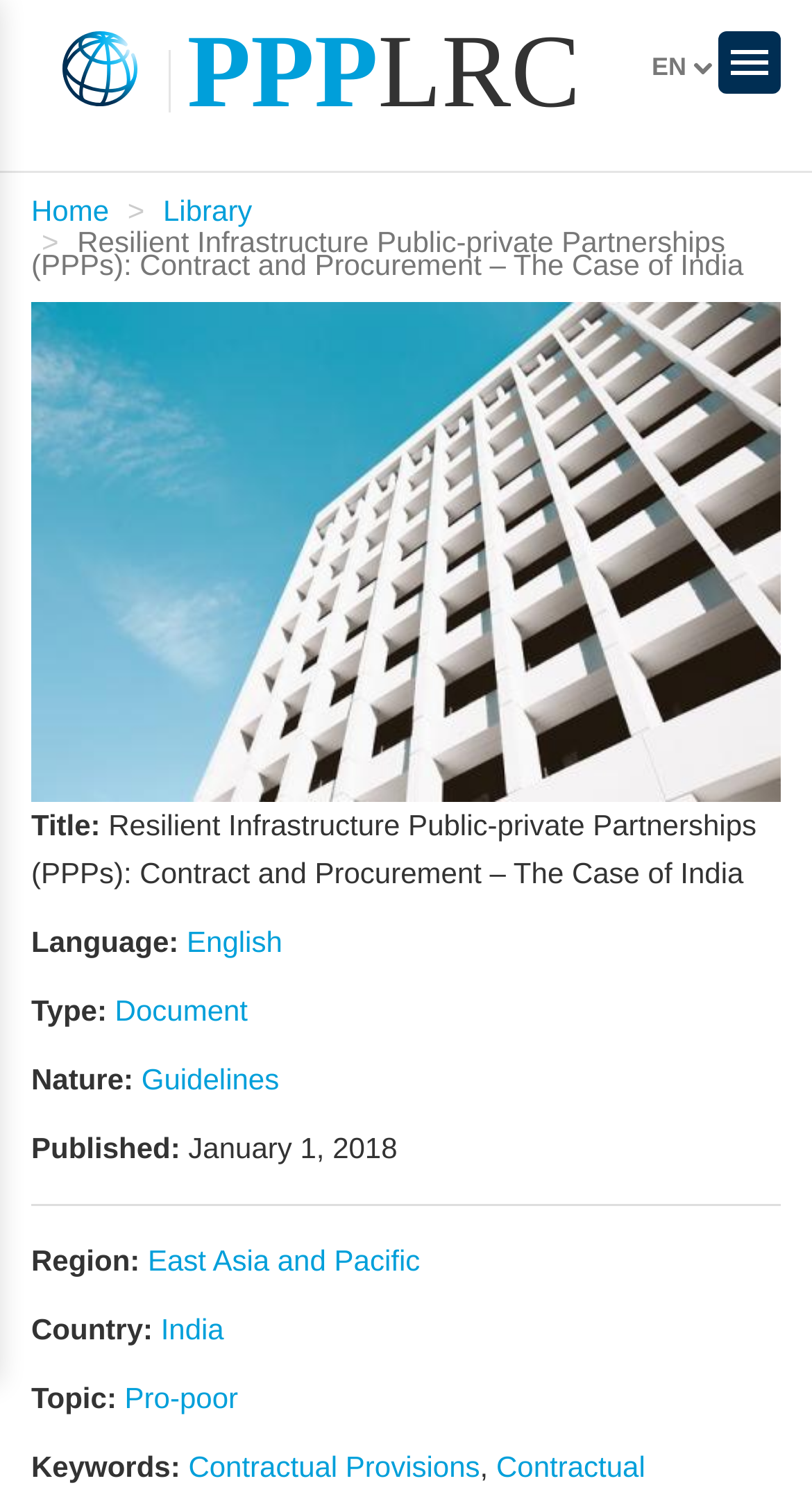Could you specify the bounding box coordinates for the clickable section to complete the following instruction: "Select English as the language"?

[0.23, 0.62, 0.348, 0.643]